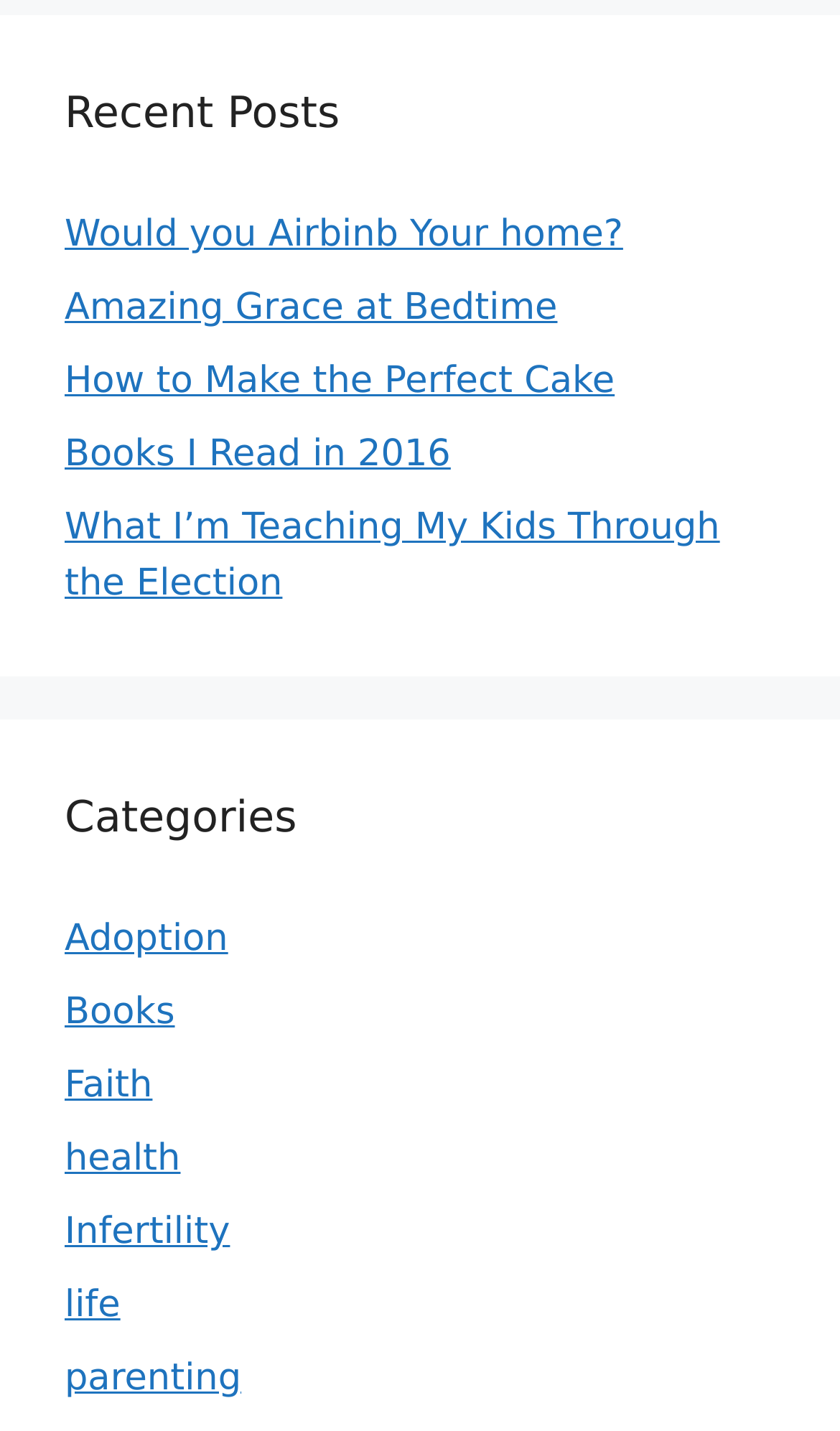From the webpage screenshot, predict the bounding box of the UI element that matches this description: "Books".

[0.077, 0.693, 0.208, 0.723]